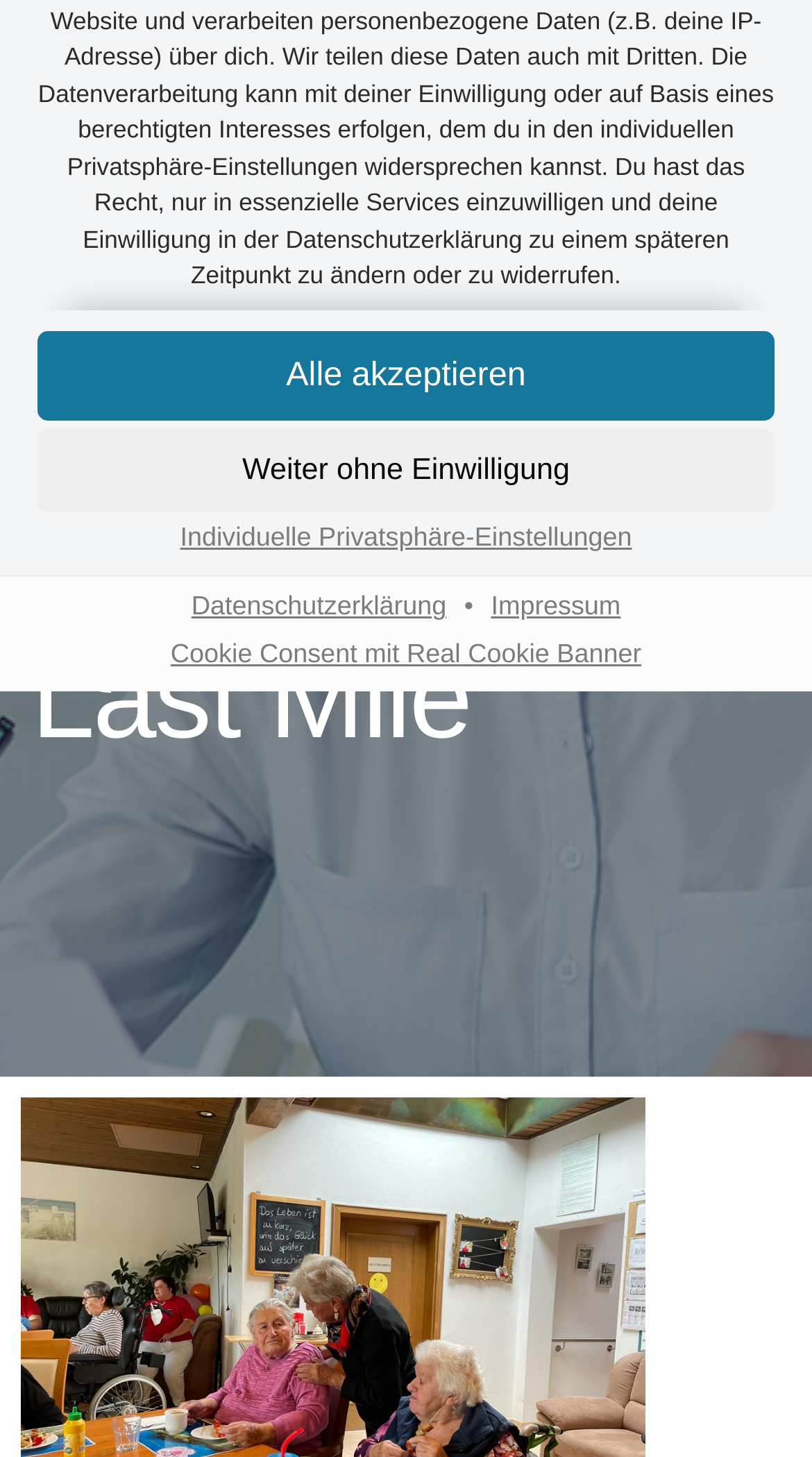Identify the bounding box for the UI element described as: "Bully Line Construction LLC". Ensure the coordinates are four float numbers between 0 and 1, formatted as [left, top, right, bottom].

None